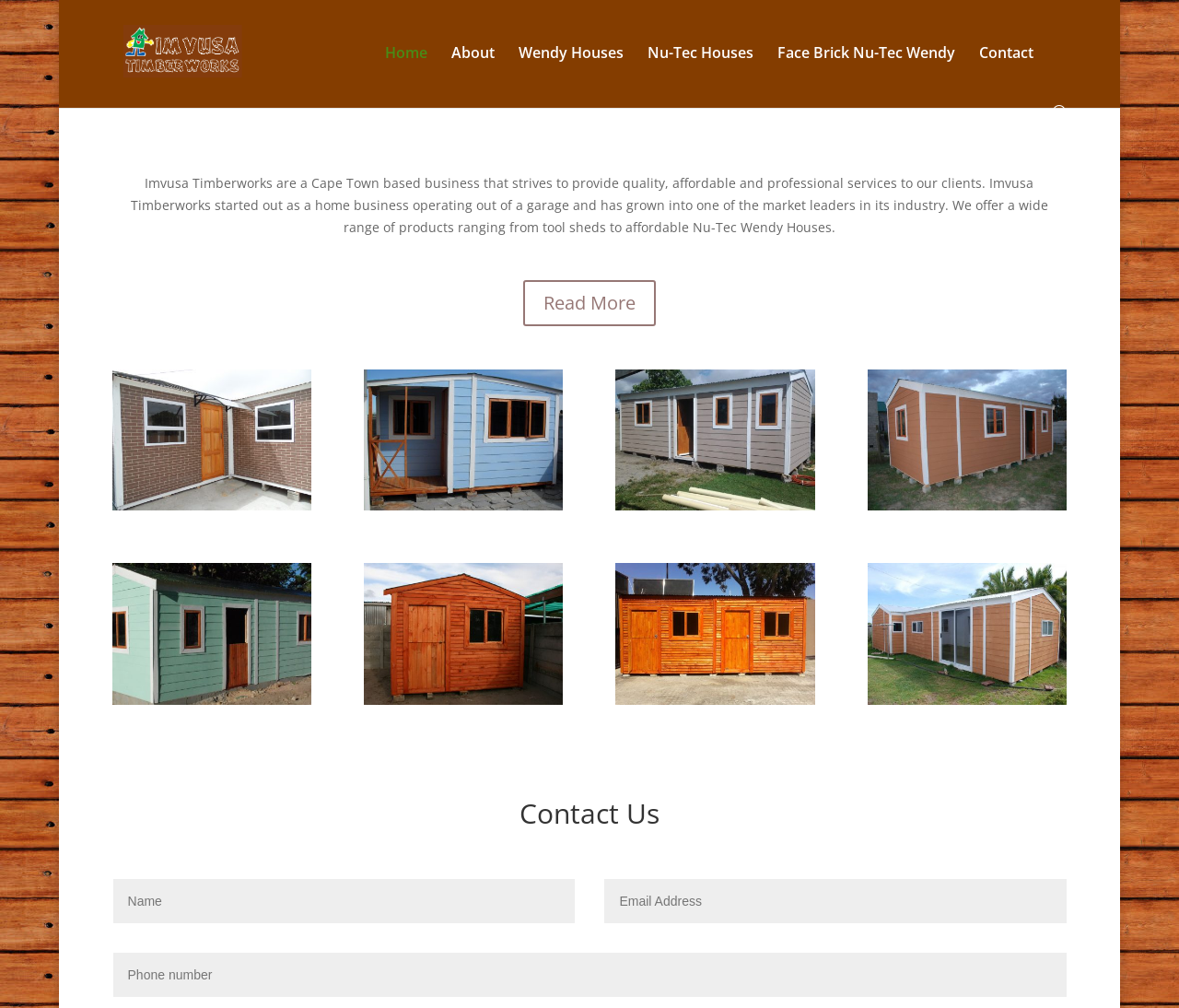Generate a comprehensive description of the contents of the webpage.

The webpage is about Imvusa Timberworks, a Cape Town-based business that provides quality, affordable, and professional services, including Wendy houses, Nu-Tec houses, and Face Brick Nu-Tec houses. 

At the top left, there is a logo image of Imvusa Timberworks, accompanied by a link with the same name. To the right of the logo, there is a navigation menu with links to different sections of the website, including Home, About, Wendy Houses, Nu-Tec Houses, Face Brick Nu-Tec Wendy, and Contact. 

Below the navigation menu, there is a brief introduction to Imvusa Timberworks, describing its history and services. This introduction is followed by a "Read More" link. 

The webpage also features a gallery of images showcasing different types of houses and buildings, including tool sheds and Nu-Tec Wendy Houses. These images are arranged in two rows, with five images in each row. Each image has a corresponding link with a brief description.

At the bottom of the webpage, there is a "Contact Us" section with three textboxes, likely for users to input their name, email, and message.